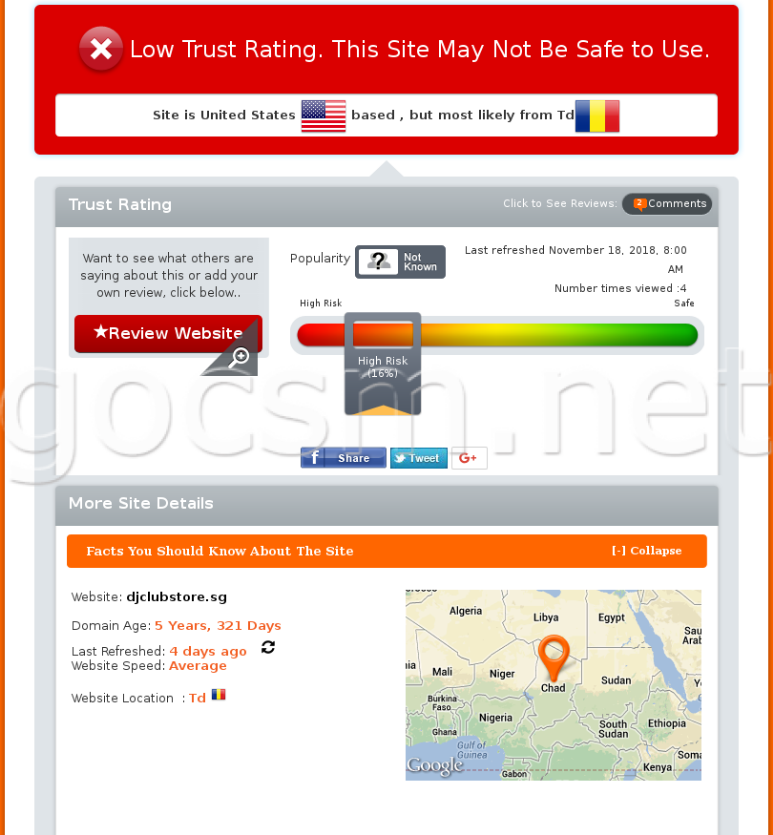Please answer the following query using a single word or phrase: 
Where is DjclubStore.sg based?

United States